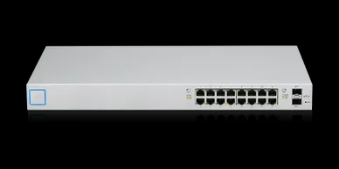What design style is reflected in the switch's aesthetic?
Please answer the question as detailed as possible.

The caption describes the overall aesthetic of the UniFi US16-150W Switch as reflecting an industrial design, which integrates functionality with a minimalist look suitable for any tech setup. This suggests that the switch's design is inspired by industrial design principles, emphasizing simplicity, functionality, and a clean, modern look.